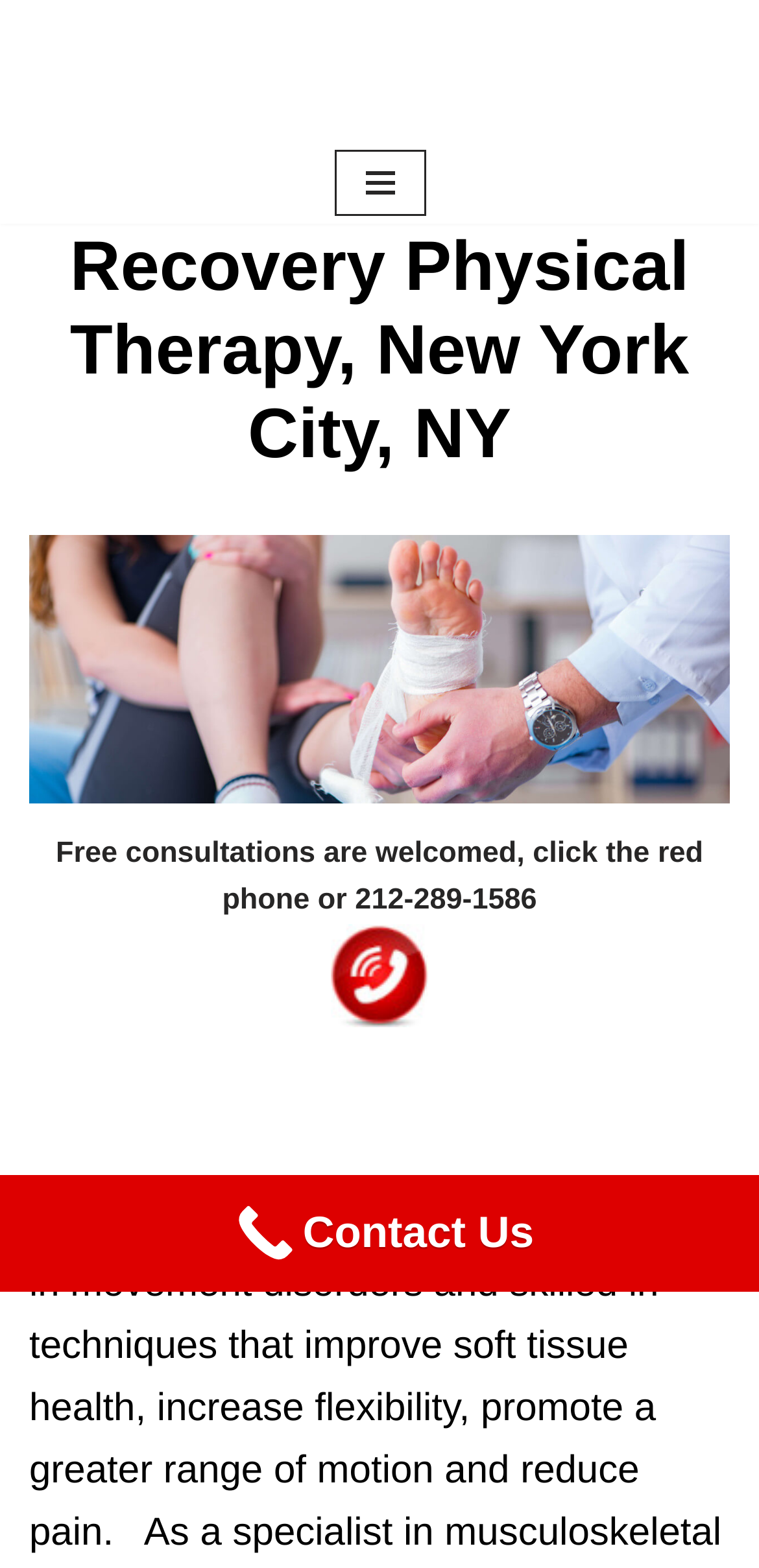What is the phone number for free consultations?
Carefully analyze the image and provide a detailed answer to the question.

I found the phone number by looking at the StaticText element that says 'Free consultations are welcomed, click the red phone or 212-289-1586'.